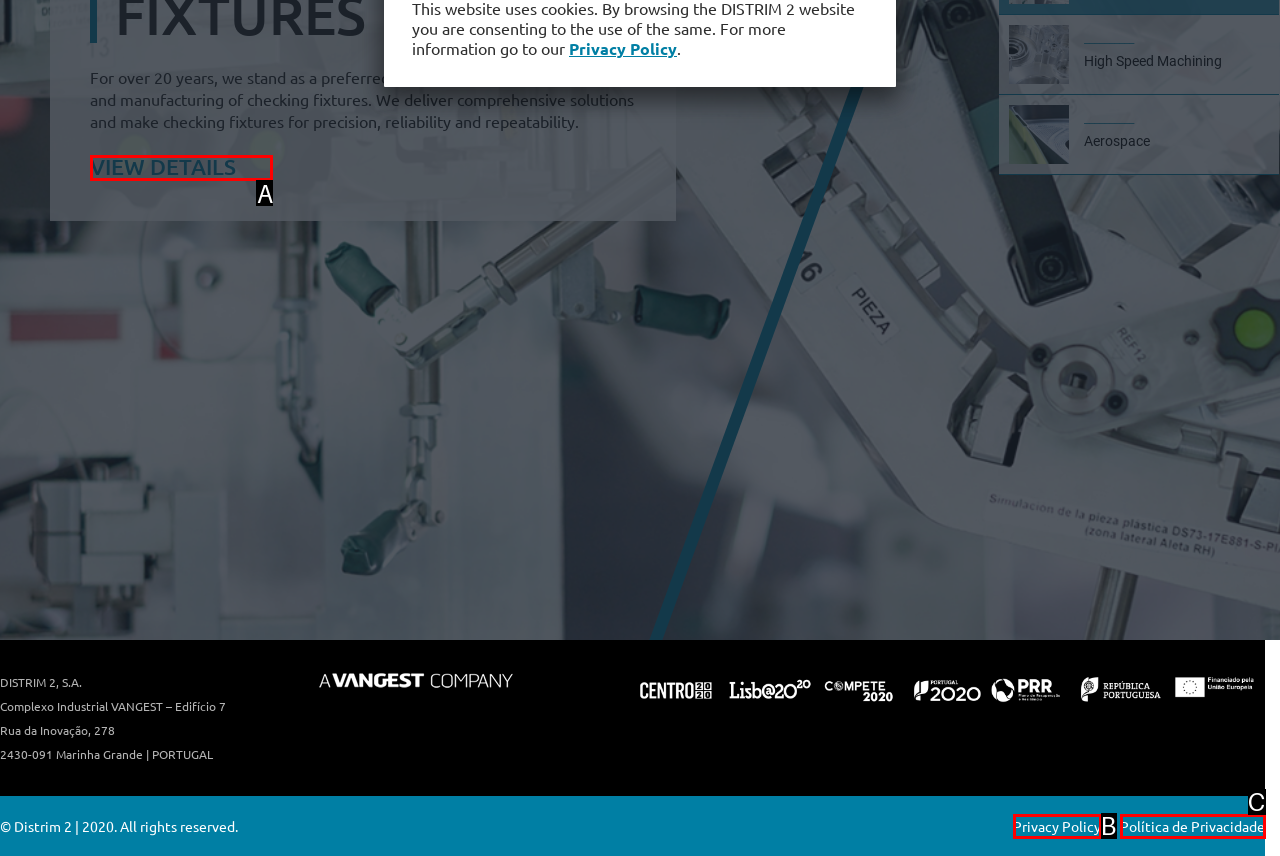Examine the description: View Details and indicate the best matching option by providing its letter directly from the choices.

A